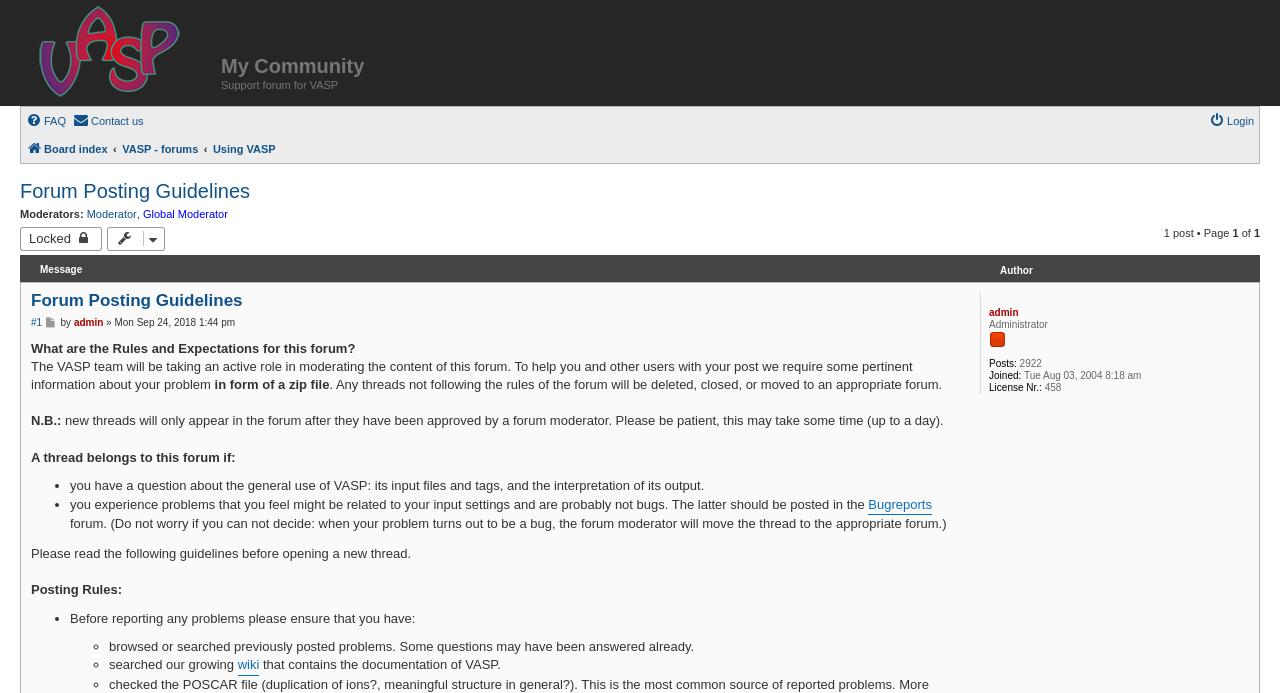Determine the bounding box coordinates of the clickable region to carry out the instruction: "Read Forum Posting Guidelines".

[0.016, 0.26, 0.984, 0.293]